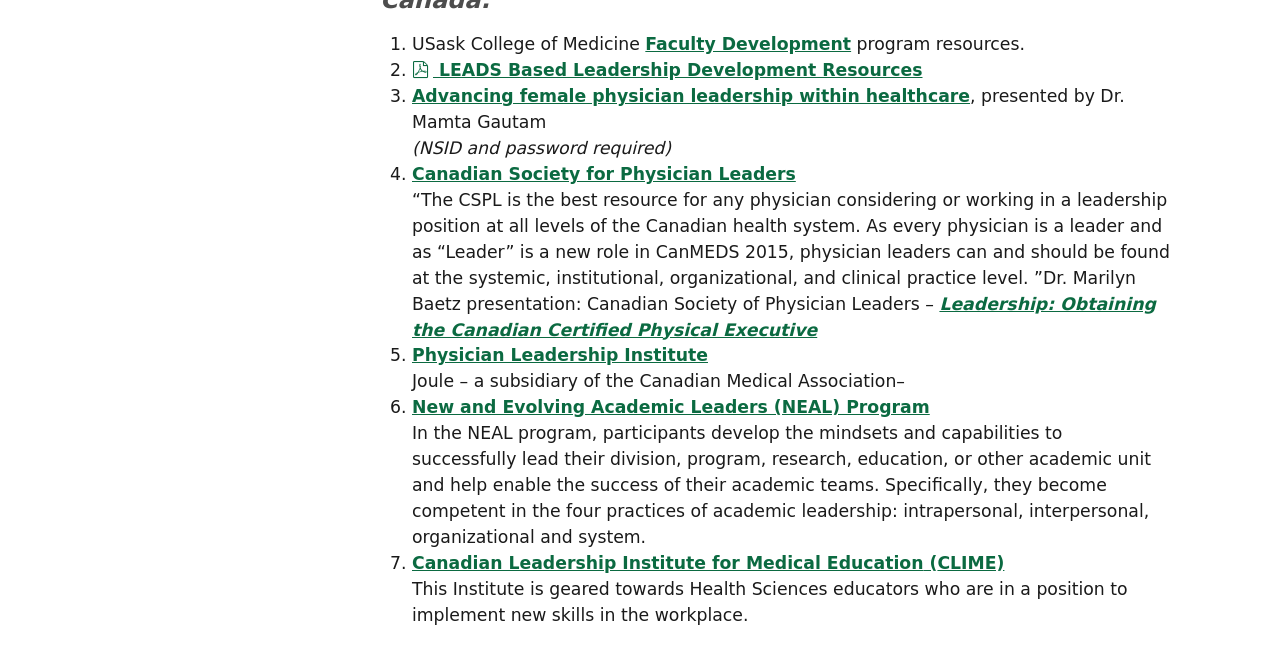Can you find the bounding box coordinates of the area I should click to execute the following instruction: "View Advancing female physician leadership within healthcare"?

[0.322, 0.13, 0.758, 0.16]